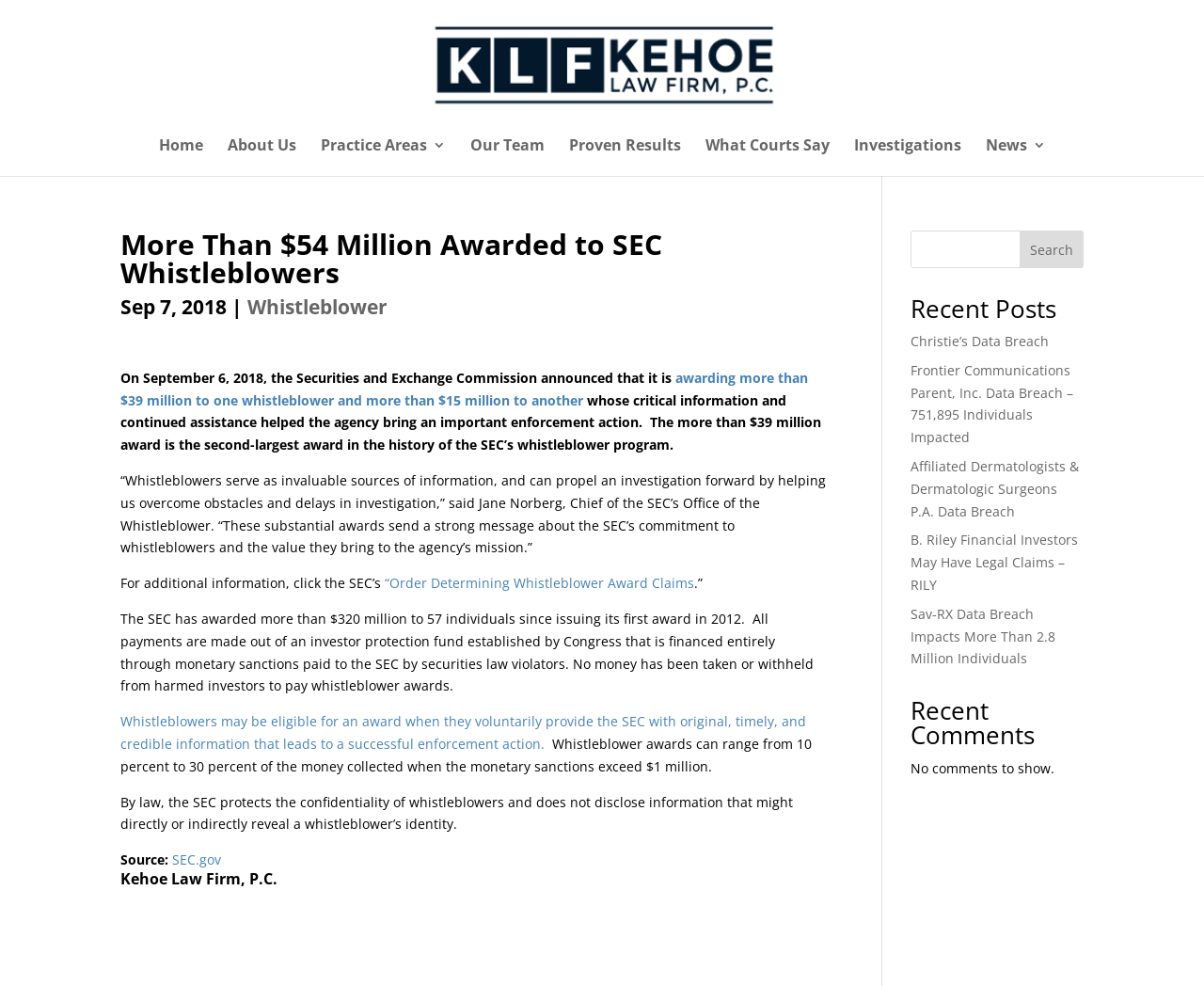Locate the bounding box coordinates of the area where you should click to accomplish the instruction: "Learn more about 'Christie’s Data Breach'".

[0.756, 0.337, 0.871, 0.355]